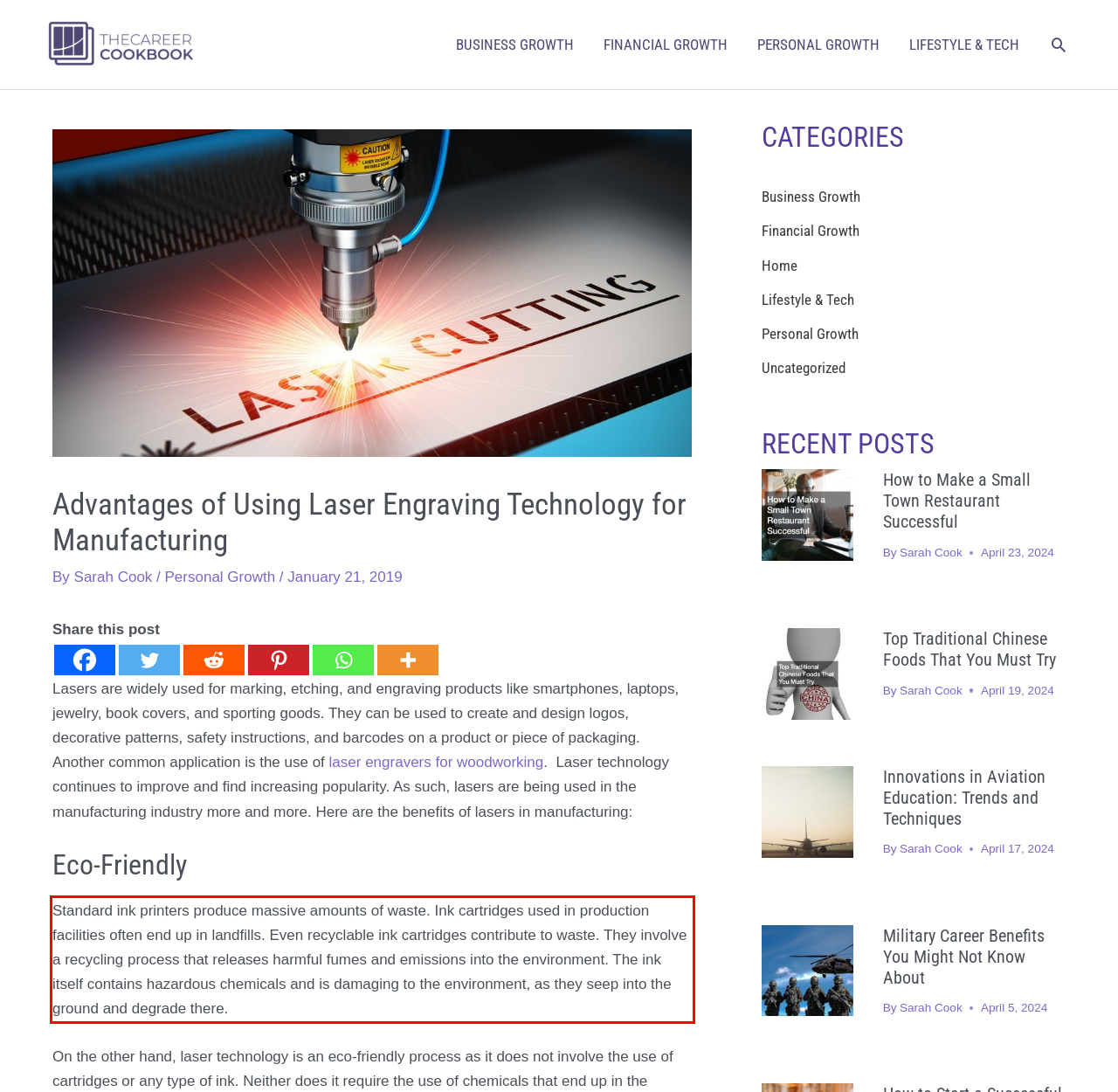Given a screenshot of a webpage containing a red rectangle bounding box, extract and provide the text content found within the red bounding box.

Standard ink printers produce massive amounts of waste. Ink cartridges used in production facilities often end up in landfills. Even recyclable ink cartridges contribute to waste. They involve a recycling process that releases harmful fumes and emissions into the environment. The ink itself contains hazardous chemicals and is damaging to the environment, as they seep into the ground and degrade there.